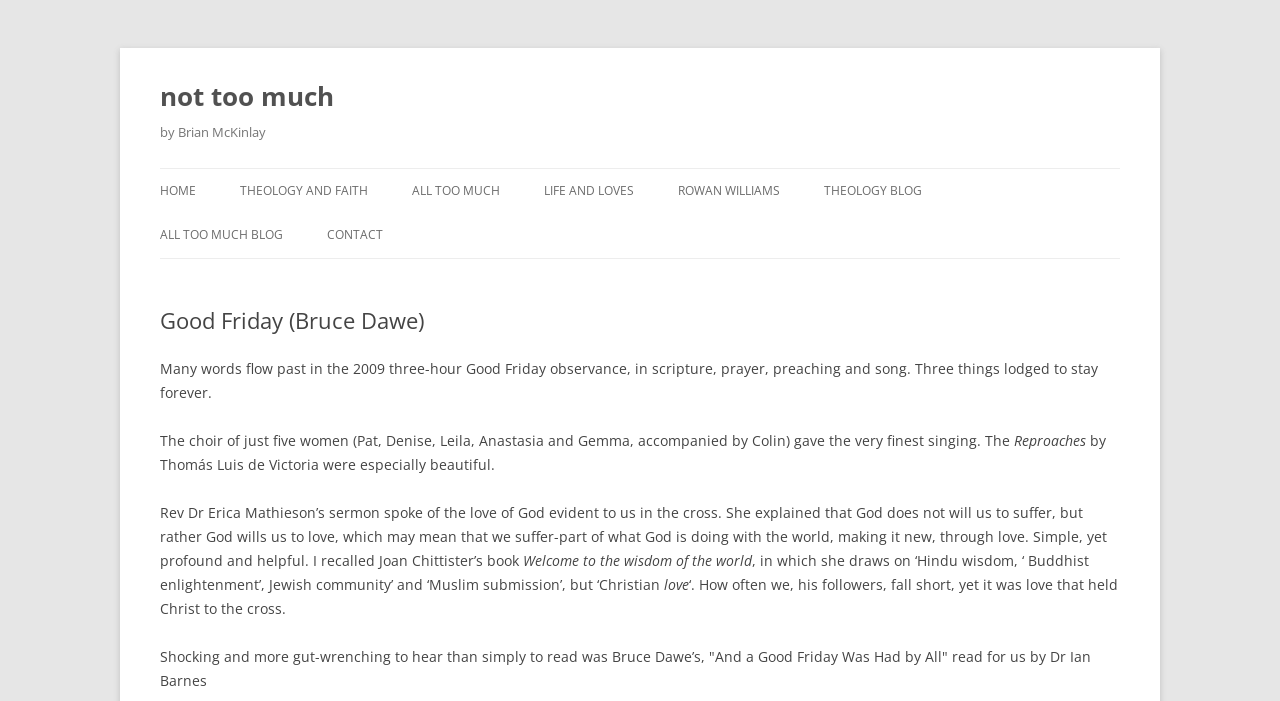Identify the bounding box coordinates for the element you need to click to achieve the following task: "Check the 'CONTACT' link". Provide the bounding box coordinates as four float numbers between 0 and 1, in the form [left, top, right, bottom].

[0.255, 0.304, 0.299, 0.367]